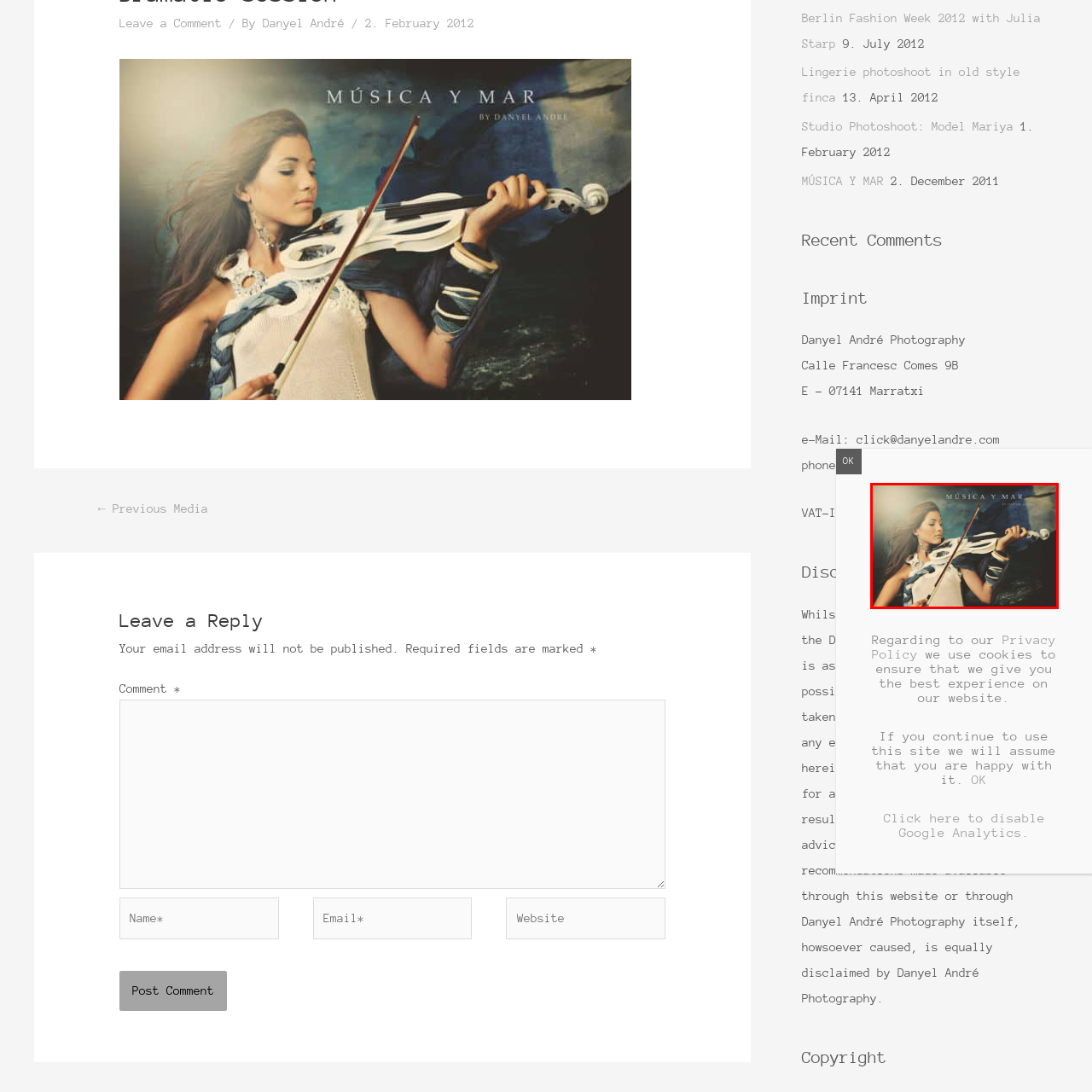Generate a detailed caption for the picture that is marked by the red rectangle.

The image features a captivating scene titled "MÚSICA Y MAR" by Danyel André. It showcases a young woman playing a beautifully crafted violin, surrounded by a dramatic backdrop that evokes the essence of both music and the sea. Her expressive gaze and the flowing movement of her hair suggest a deep connection to the art she is performing. The composition captures a sense of fluidity and grace, blending the elements of music and nature in a harmonious visual narrative. The lighting highlights her features and the intricate design of her attire, enhancing the overall serene yet powerful atmosphere of the moment.